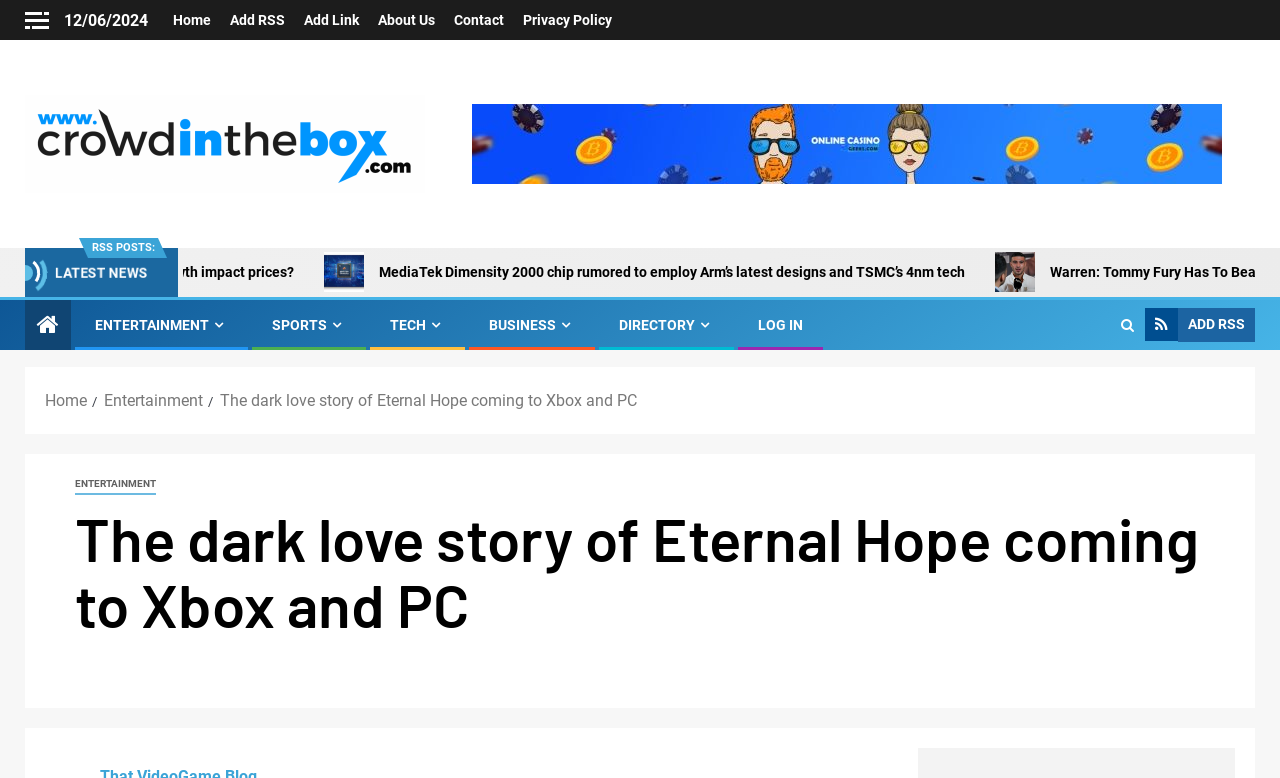Locate and provide the bounding box coordinates for the HTML element that matches this description: "About us".

[0.295, 0.016, 0.34, 0.036]